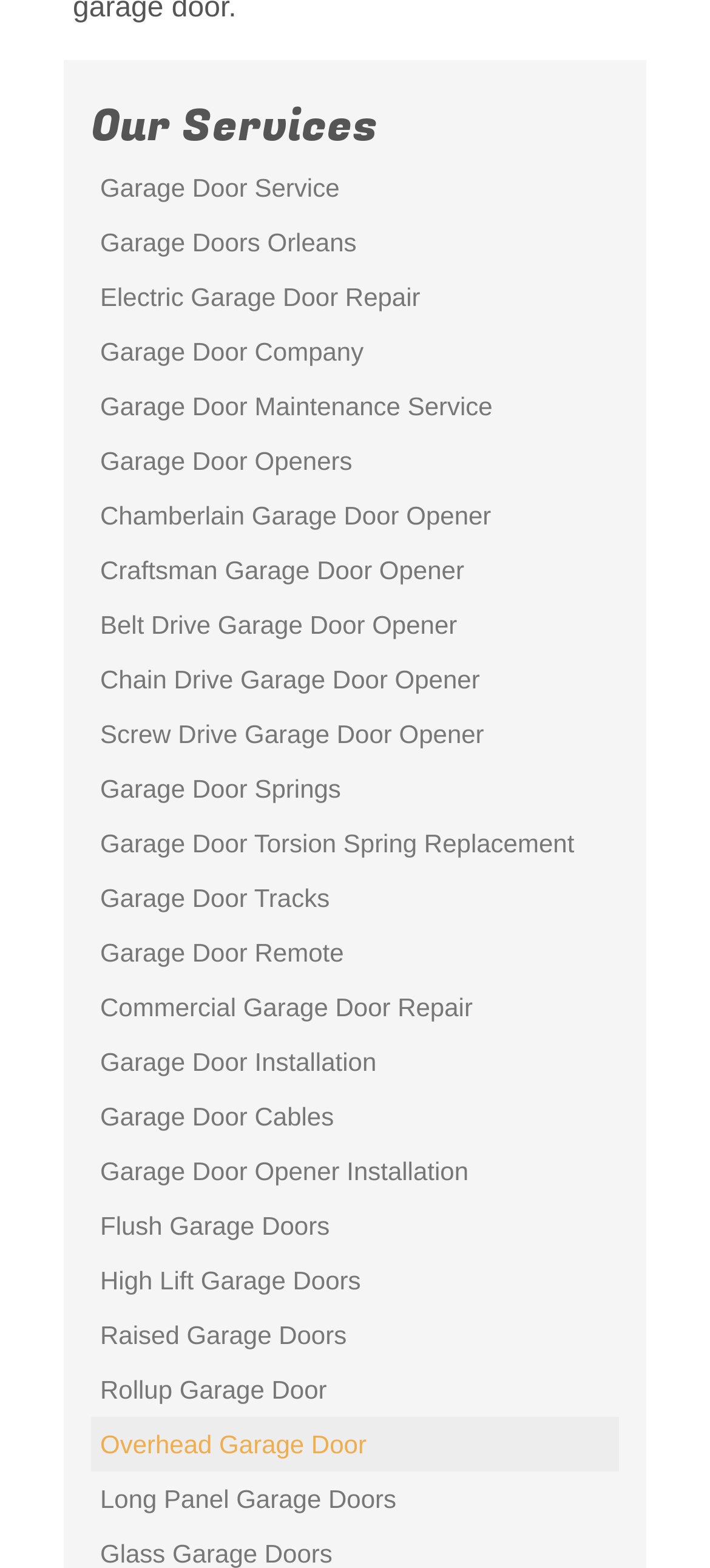Kindly provide the bounding box coordinates of the section you need to click on to fulfill the given instruction: "Learn about Chamberlain Garage Door Opener".

[0.128, 0.311, 0.872, 0.346]